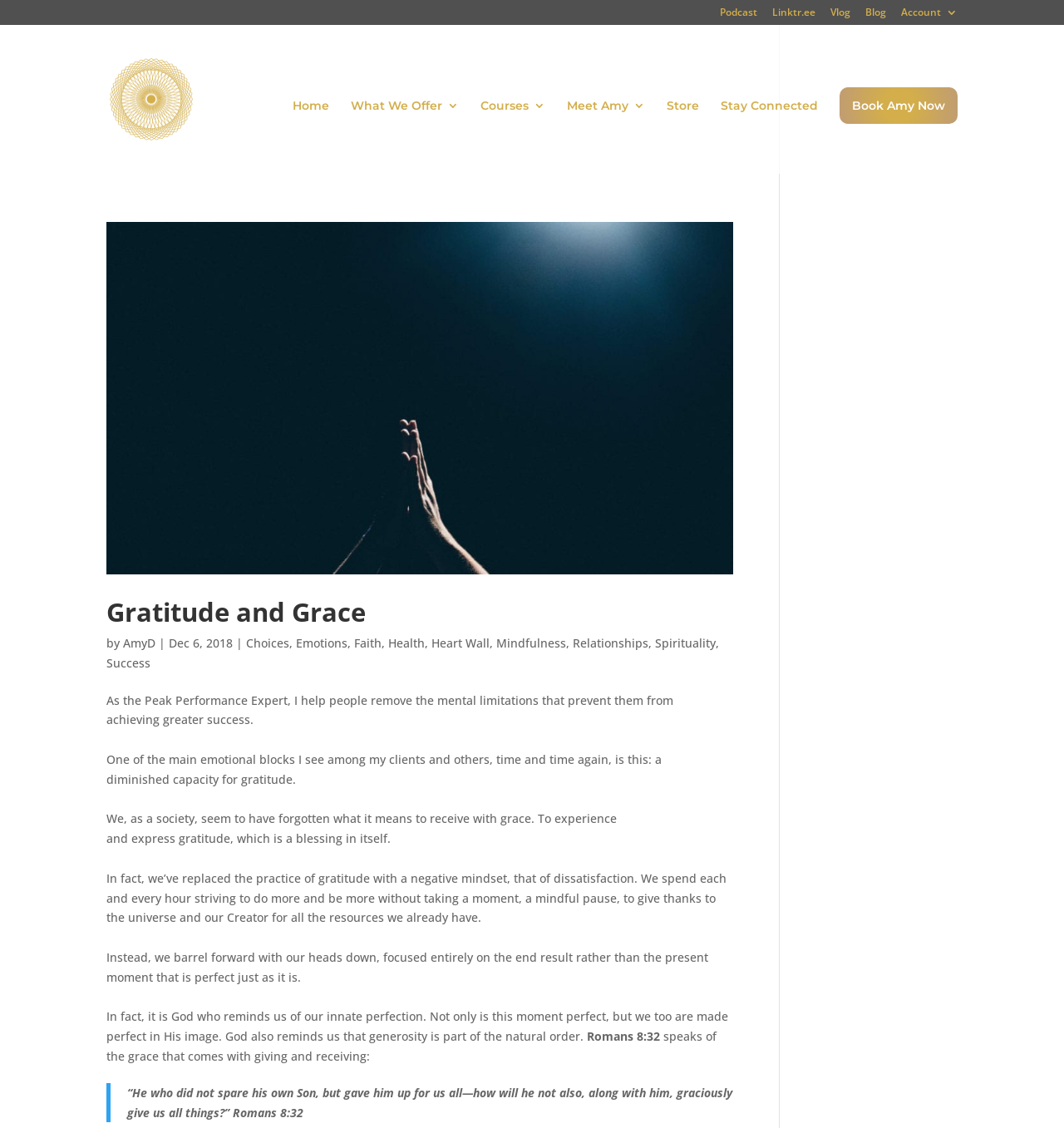What is the name of the author?
Based on the content of the image, thoroughly explain and answer the question.

The name of the author can be found in the link 'Amy Elizabeth' with bounding box coordinates [0.103, 0.08, 0.222, 0.094] and also in the image with the same name and bounding box coordinates [0.103, 0.032, 0.222, 0.144].